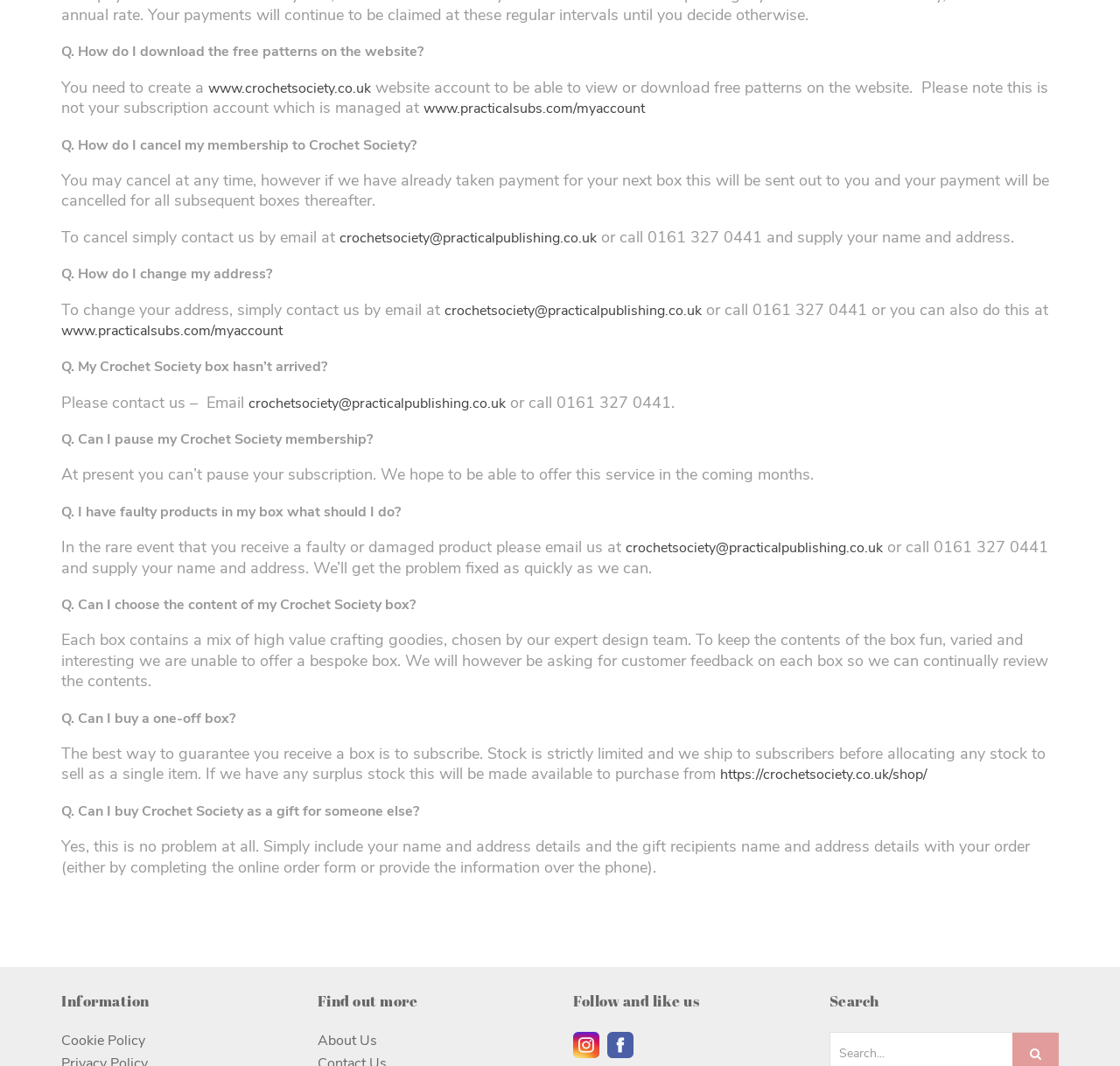Can I buy a one-off Crochet Society box?
Based on the visual details in the image, please answer the question thoroughly.

While it is not possible to guarantee a one-off box, if there is surplus stock available after shipping to subscribers, it may be made available for purchase from the website shop.